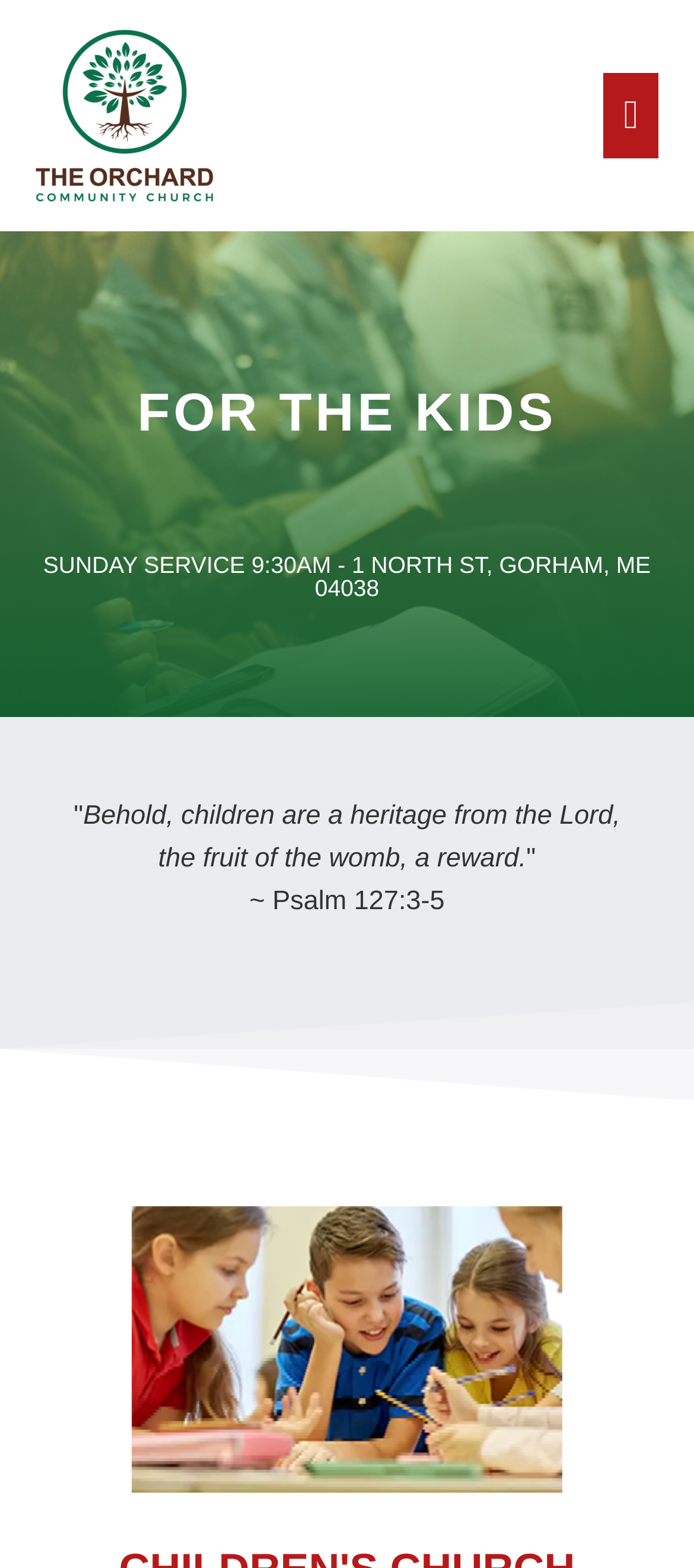What time is the Sunday service?
Refer to the image and provide a thorough answer to the question.

I found the answer by reading the static text element 'SUNDAY SERVICE 9:30AM - 1 NORTH ST, GORHAM, ME 04038' which provides the schedule and location of the Sunday service.